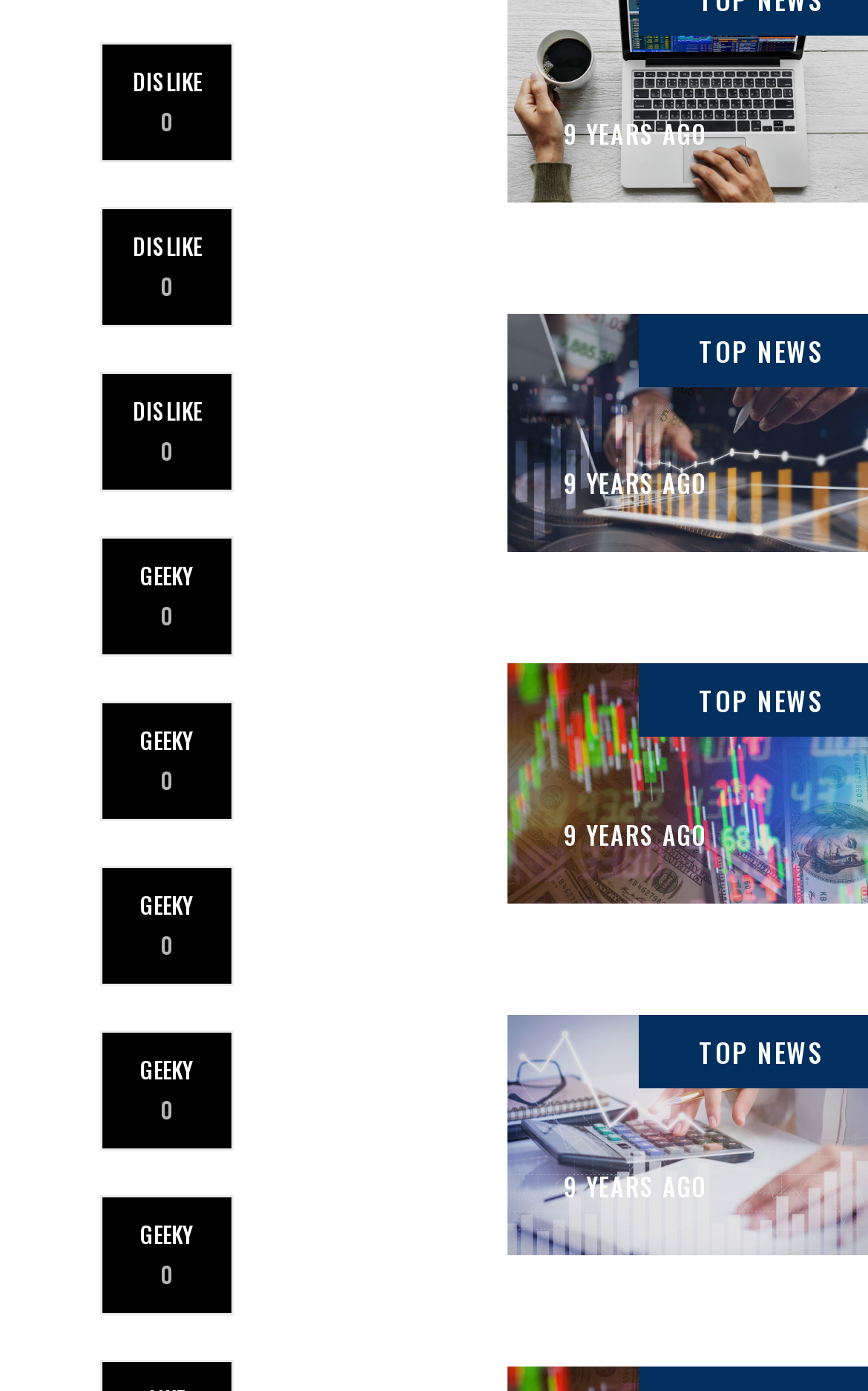Please specify the bounding box coordinates in the format (top-left x, top-left y, bottom-right x, bottom-right y), with all values as floating point numbers between 0 and 1. Identify the bounding box of the UI element described by: 9 years ago

[0.649, 0.083, 0.816, 0.108]